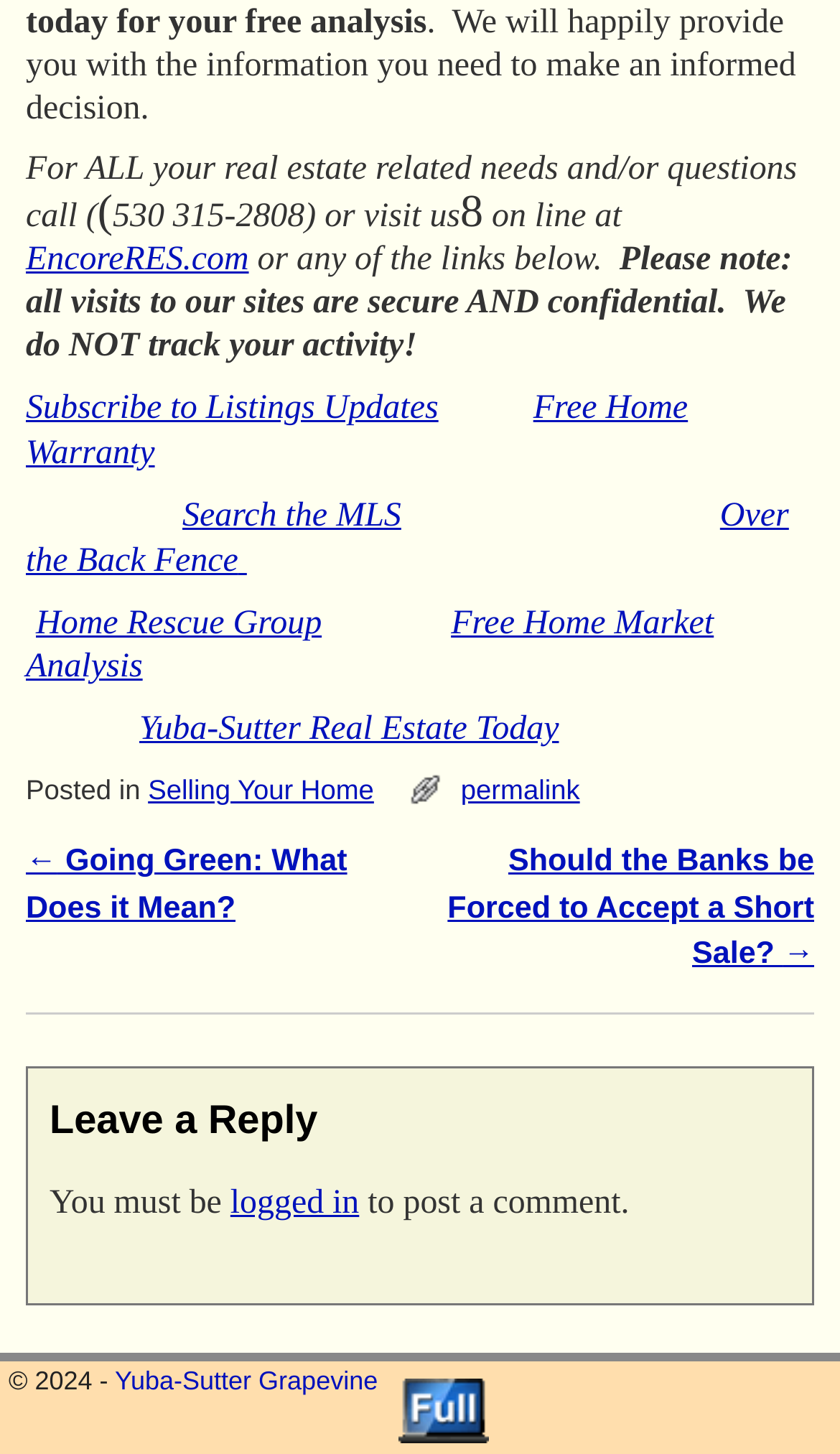Determine the bounding box coordinates of the clickable area required to perform the following instruction: "subscribe to listings updates". The coordinates should be represented as four float numbers between 0 and 1: [left, top, right, bottom].

[0.031, 0.268, 0.522, 0.293]